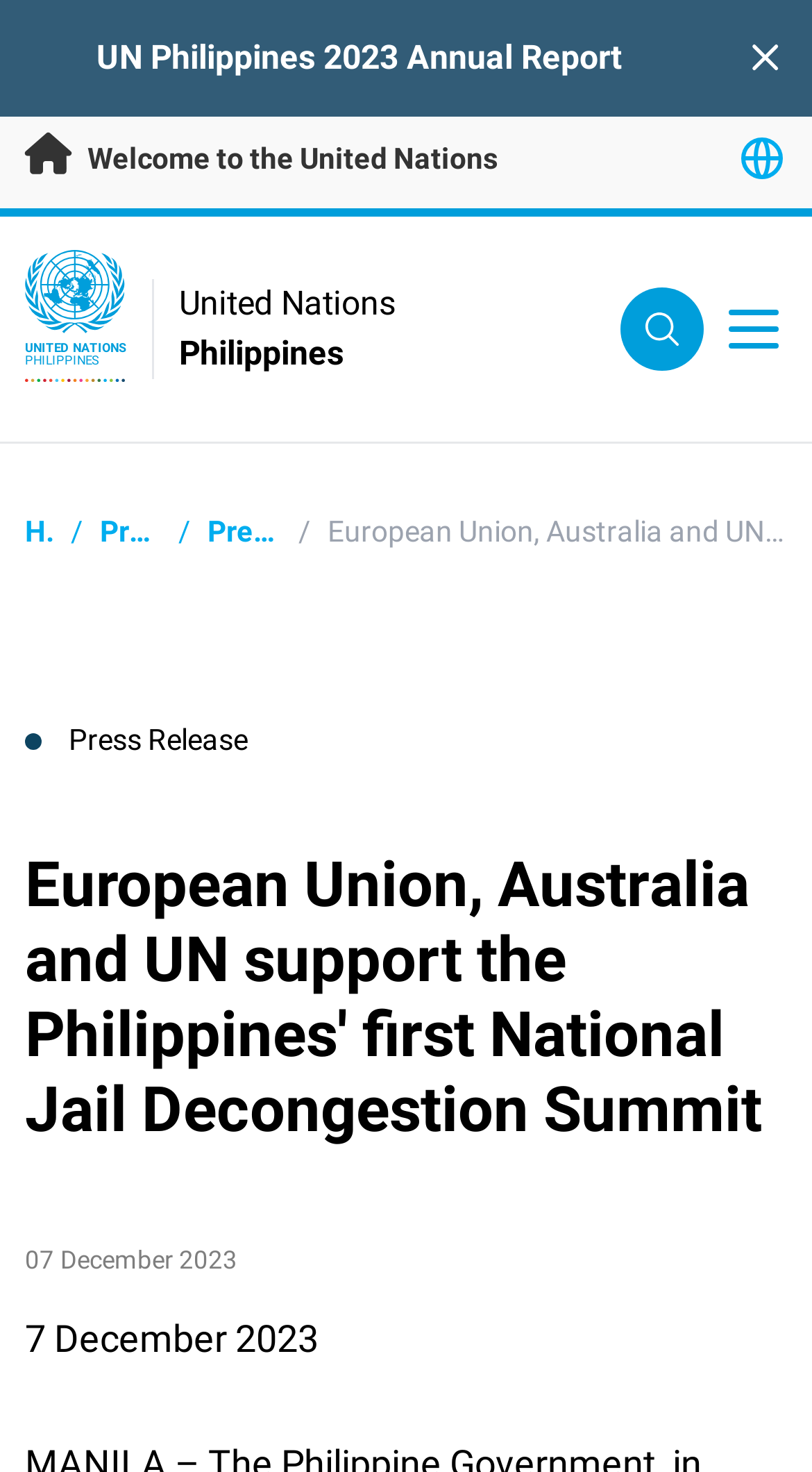Identify the bounding box coordinates for the UI element mentioned here: "Press Releases". Provide the coordinates as four float values between 0 and 1, i.e., [left, top, right, bottom].

[0.256, 0.35, 0.507, 0.372]